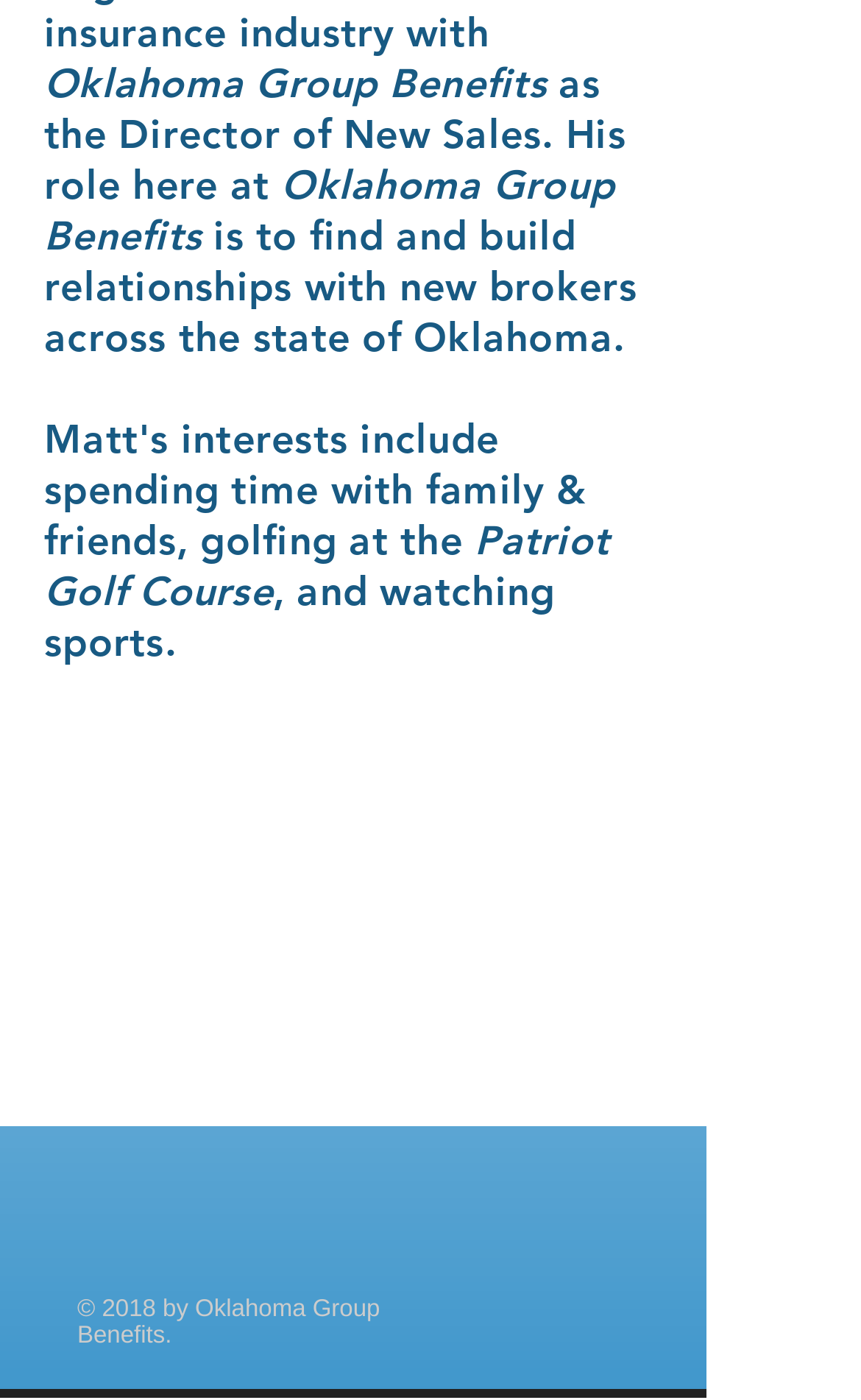Please provide the bounding box coordinate of the region that matches the element description: Selective Carrier Partnerships. Coordinates should be in the format (top-left x, top-left y, bottom-right x, bottom-right y) and all values should be between 0 and 1.

[0.051, 0.631, 0.769, 0.697]